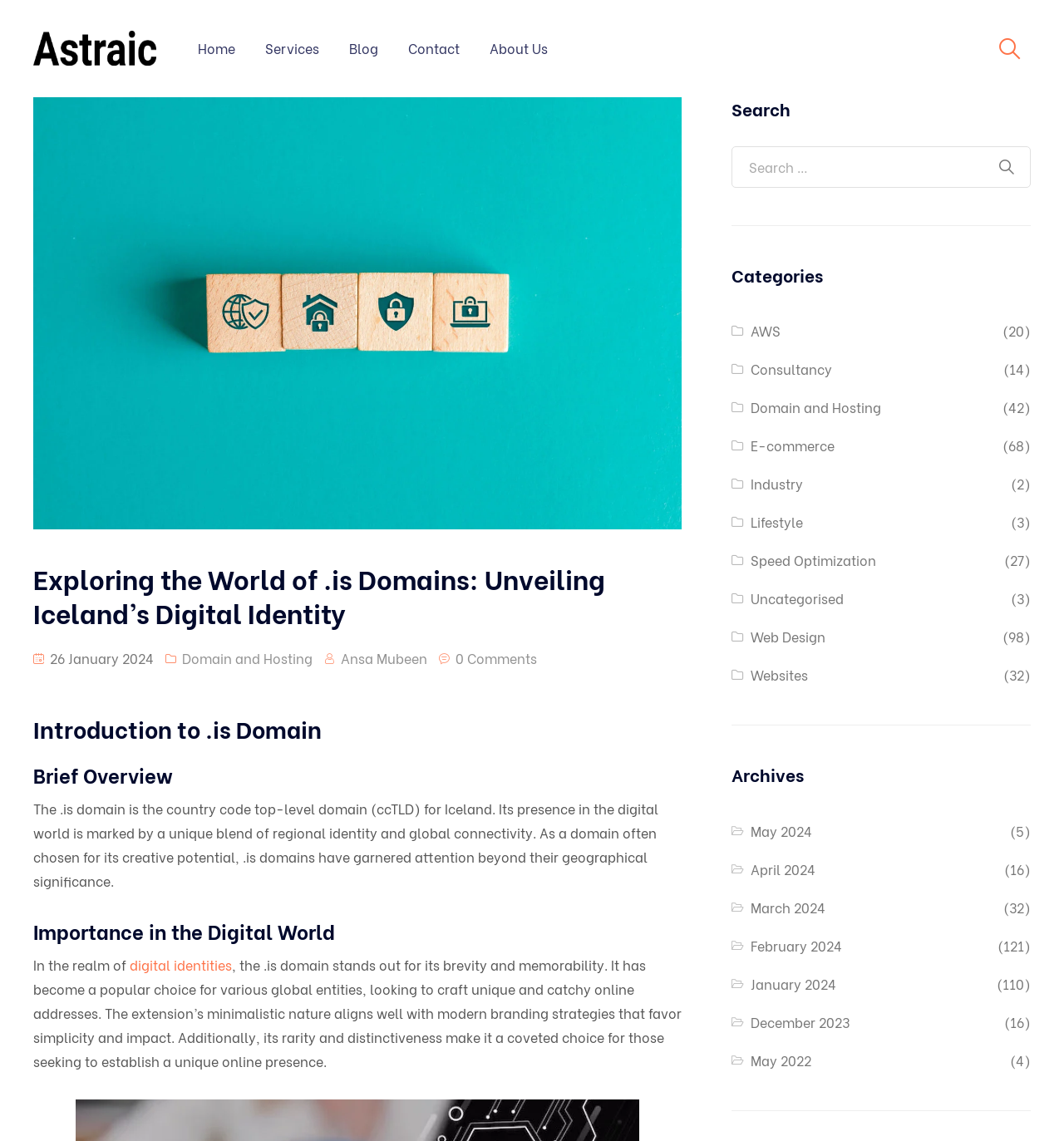Identify the bounding box coordinates for the region of the element that should be clicked to carry out the instruction: "Explore the 'Categories' section". The bounding box coordinates should be four float numbers between 0 and 1, i.e., [left, top, right, bottom].

[0.688, 0.231, 0.969, 0.262]